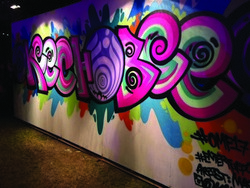Detail every visible element in the image extensively.

The image features a vibrant and colorful graffiti mural prominently displayed on a wall. The artwork showcases the word "RECHOB" in bold, stylized lettering adorned with swirls and playful patterns. The use of bright colors, including pinks, purples, greens, and blues, creates a lively and energetic atmosphere, reflecting the spirit of street art. The mural is set against a backdrop of abstract shapes and splashes of color, enhancing its visual impact and inviting viewers to appreciate the creativity and expression embedded in the piece. This artwork likely represents a form of artistic expression found at music festivals, where vibrant visuals complement the lively music and dance culture.